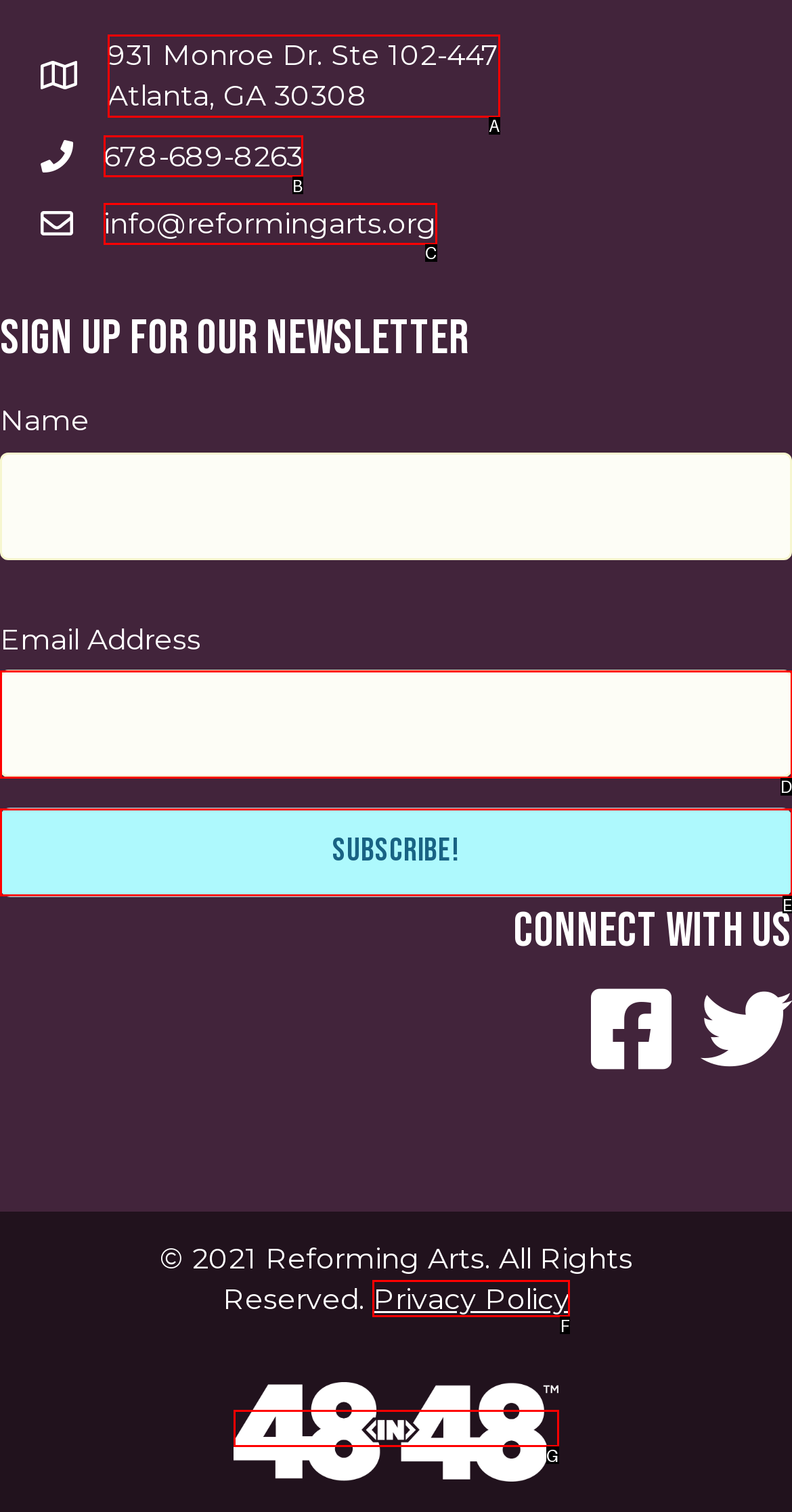From the given choices, identify the element that matches: Privacy Policy
Answer with the letter of the selected option.

F